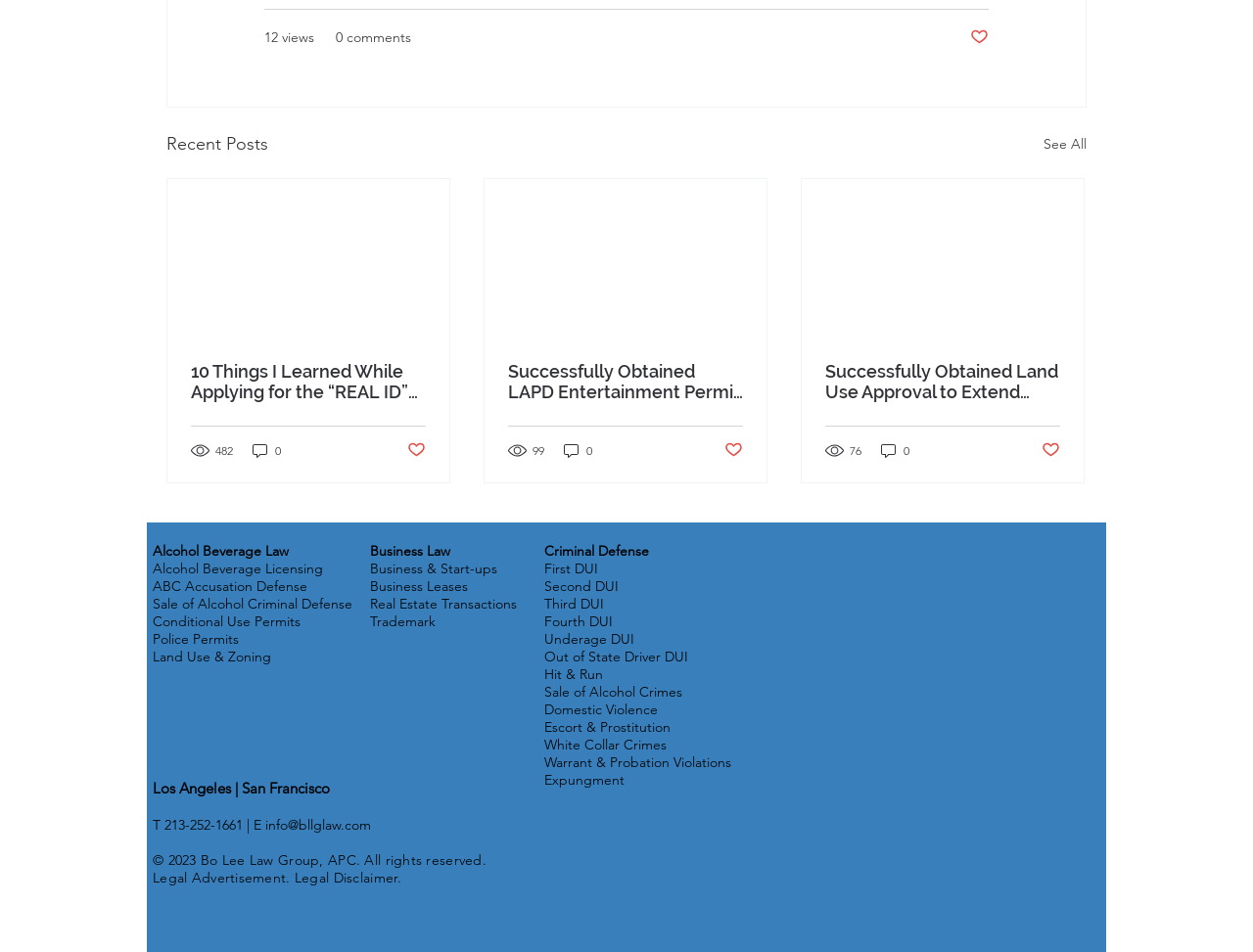Please determine the bounding box coordinates for the element with the description: "Alcohol Beverage Law".

[0.122, 0.57, 0.23, 0.588]